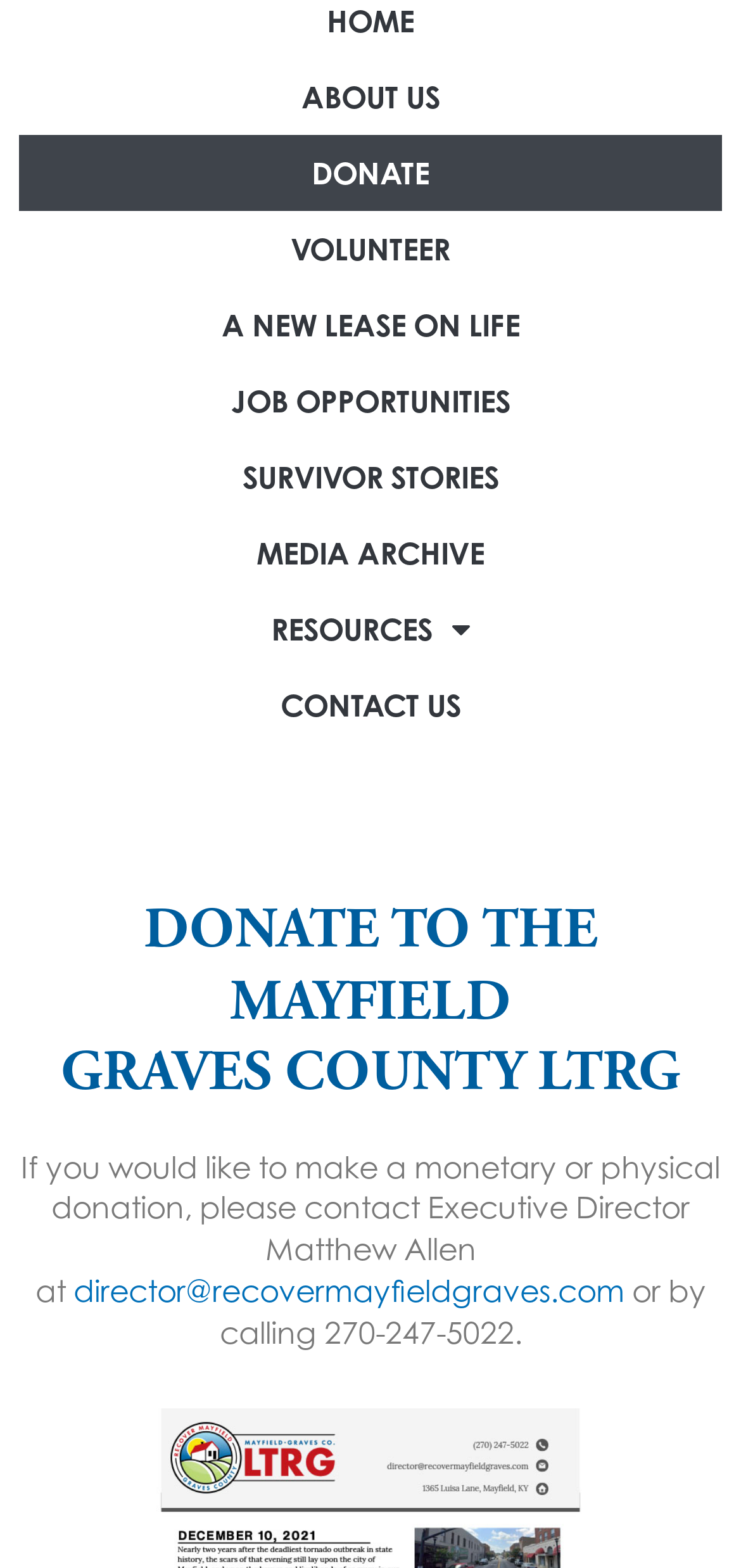Predict the bounding box coordinates of the UI element that matches this description: "About Us". The coordinates should be in the format [left, top, right, bottom] with each value between 0 and 1.

[0.026, 0.038, 0.974, 0.086]